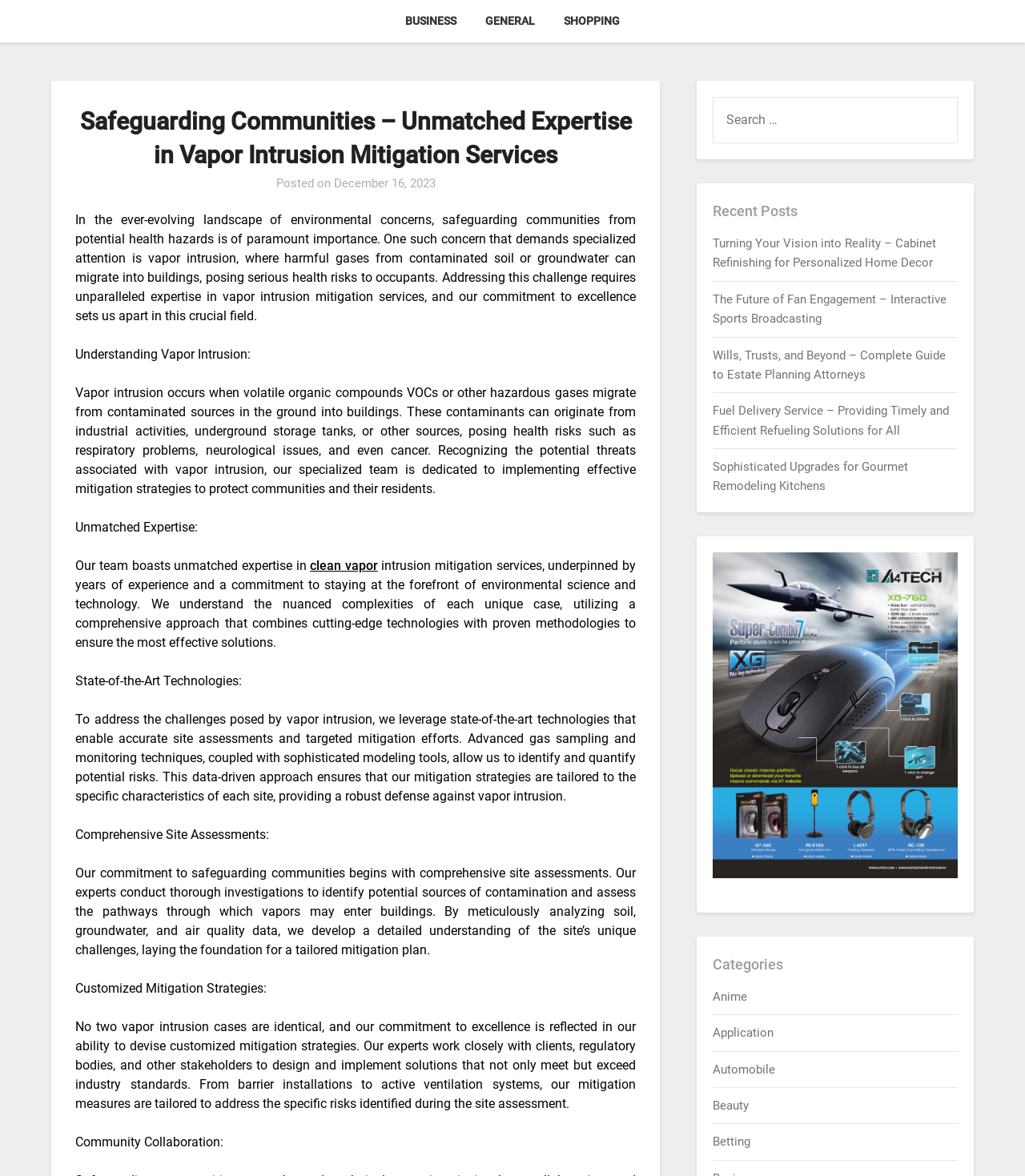Please provide a comprehensive answer to the question based on the screenshot: What is the role of the company's team?

The company's team is dedicated to implementing effective mitigation strategies to protect communities and their residents from the risks associated with vapor intrusion. They have unmatched expertise in vapor intrusion mitigation services and work closely with clients, regulatory bodies, and other stakeholders to design and implement solutions.